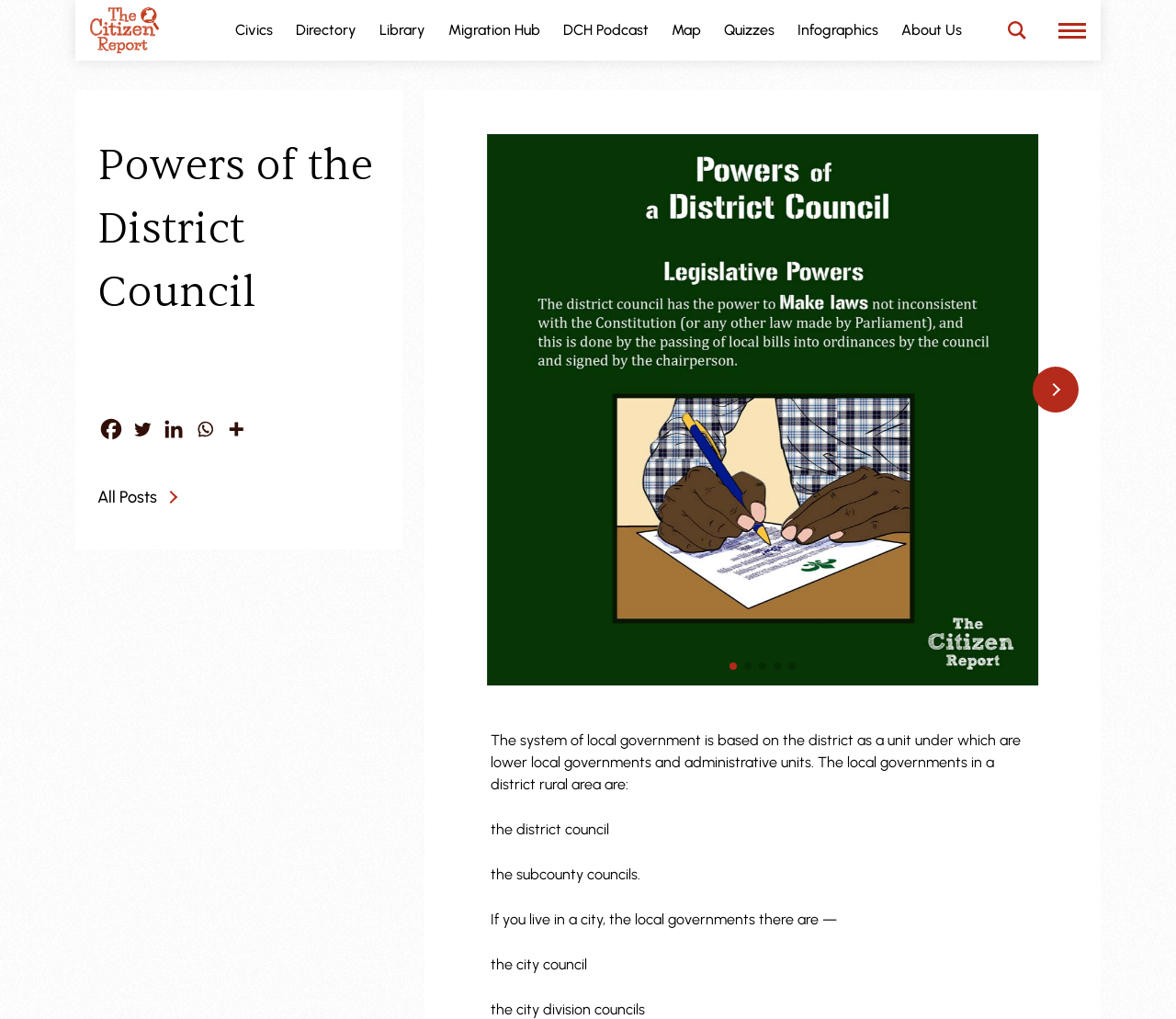Find the bounding box coordinates of the element to click in order to complete the given instruction: "Click on the Map link."

[0.571, 0.019, 0.596, 0.041]